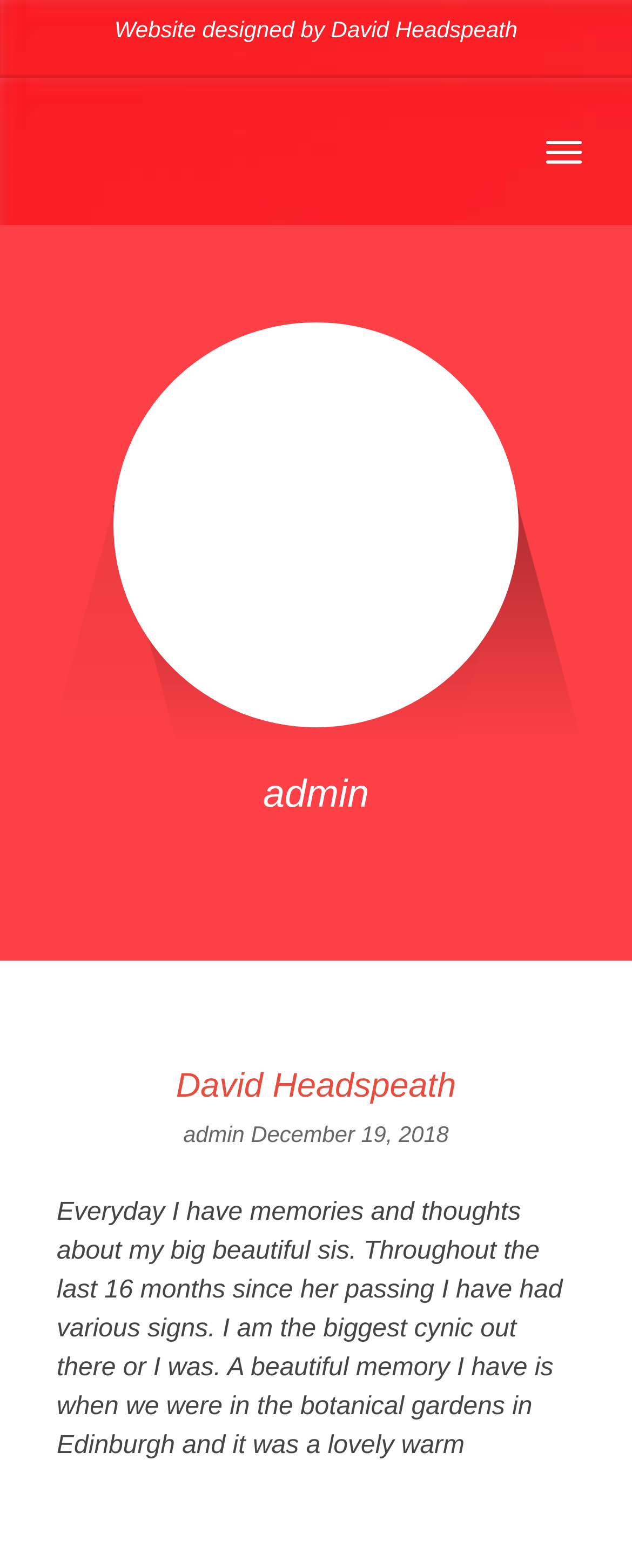Provide an in-depth caption for the elements present on the webpage.

The webpage is a personal tribute to Debbie Headspeath, a poet. At the top, there is a credit line stating "Website designed by David Headspeath". Below this, on the right side, there is a button. To the left of the button, there is a figure, which is likely an image. 

The main content of the page is headed by a title "admin" in large font, which is centered near the top of the page. Below this title, there is a subheading "David Headspeath" in a slightly smaller font, followed by a link to David Headspeath's name. Next to this link, there is another link to "admin". 

On the same line as these links, there is a date "December 19, 2018". Below this, there is a paragraph of text that serves as a tribute to Debbie Headspeath. The text is a personal reflection on the author's memories and thoughts about their sister, including a specific memory of a visit to the botanical gardens in Edinburgh.